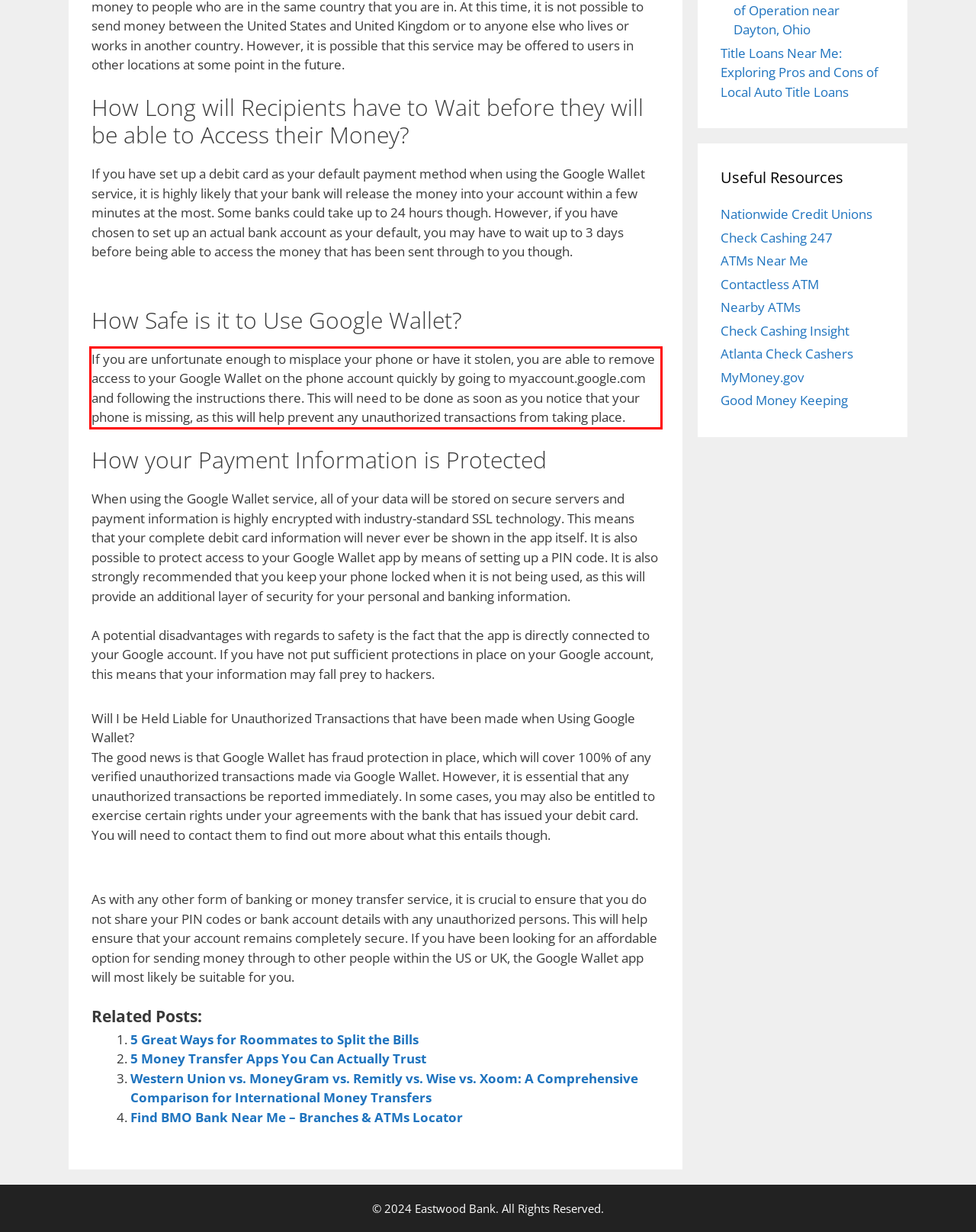Please examine the webpage screenshot containing a red bounding box and use OCR to recognize and output the text inside the red bounding box.

If you are unfortunate enough to misplace your phone or have it stolen, you are able to remove access to your Google Wallet on the phone account quickly by going to myaccount.google.com and following the instructions there. This will need to be done as soon as you notice that your phone is missing, as this will help prevent any unauthorized transactions from taking place.